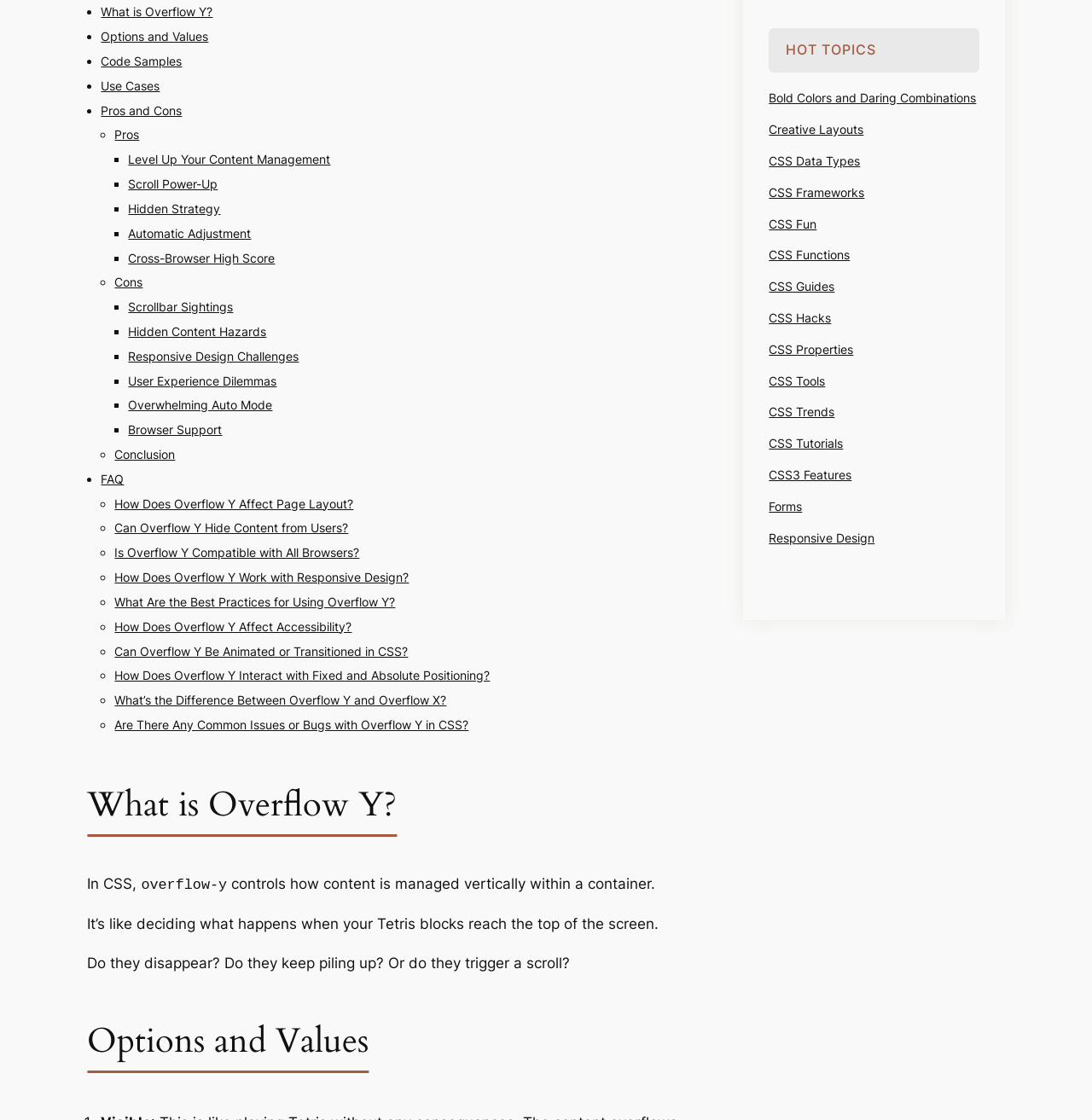Please identify the bounding box coordinates of where to click in order to follow the instruction: "Check 'FAQ'".

[0.092, 0.421, 0.114, 0.434]